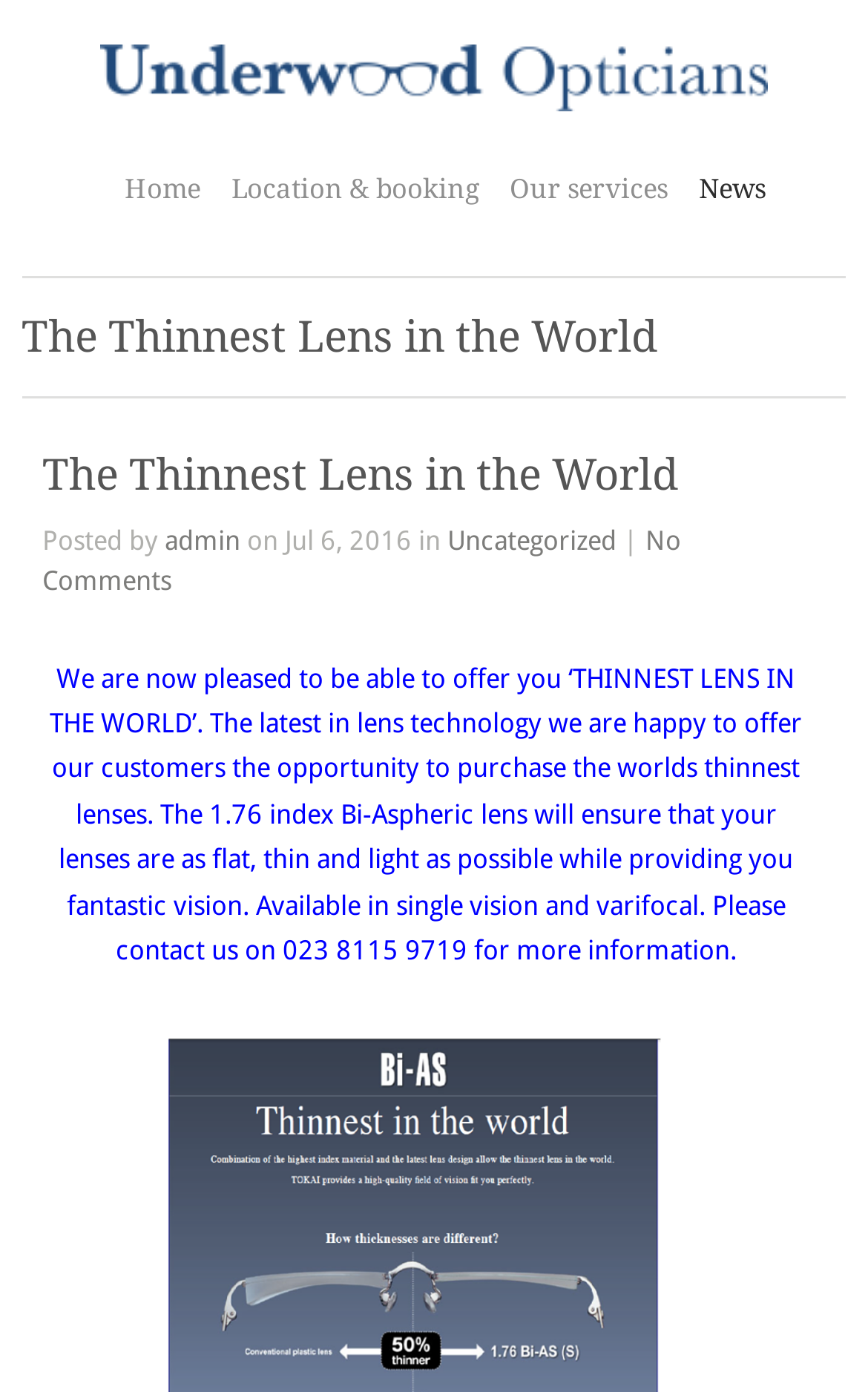Look at the image and answer the question in detail:
What is the index of the Bi-Aspheric lens?

The index of the Bi-Aspheric lens can be found in the main content of the webpage, where it is mentioned that the 1.76 index Bi-Aspheric lens will ensure that the lenses are as flat, thin, and light as possible while providing fantastic vision.